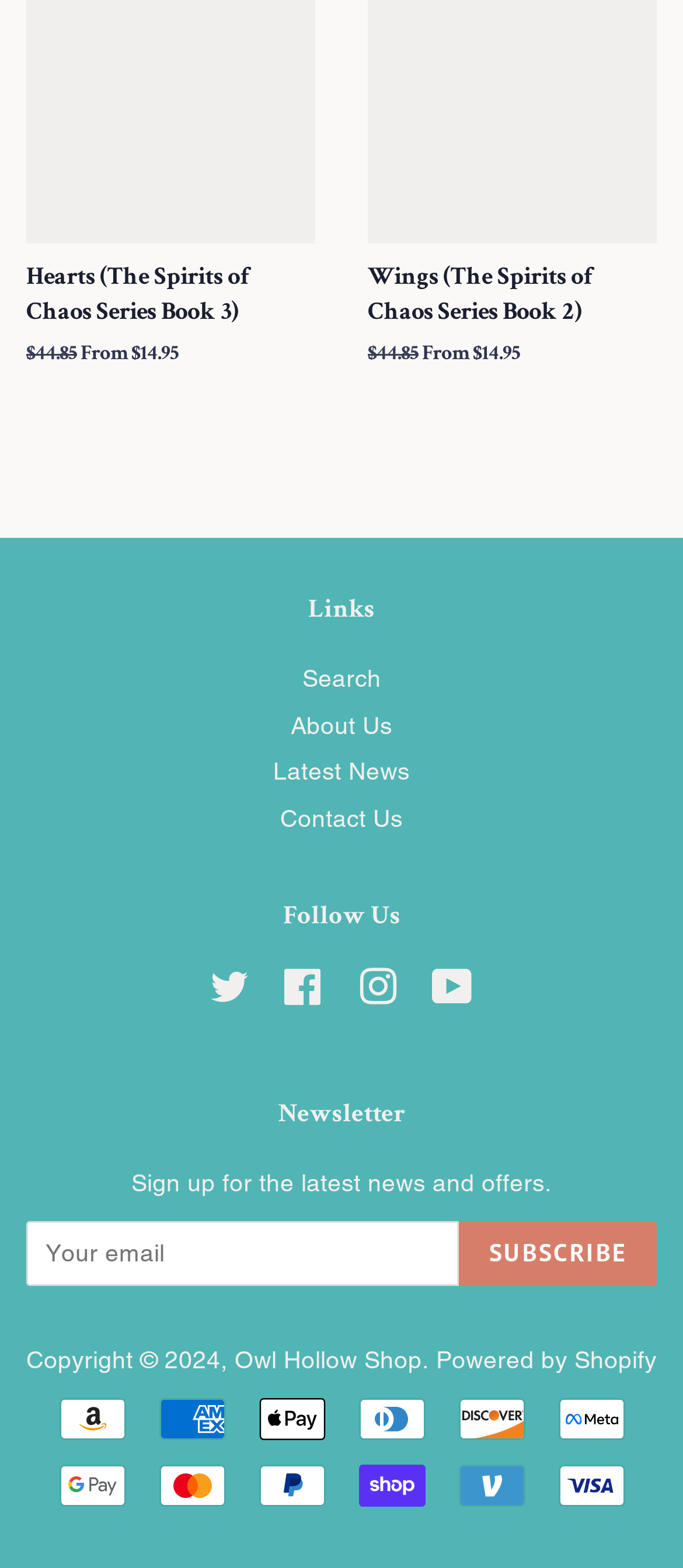Answer the question with a brief word or phrase:
How many payment icons are displayed?

11